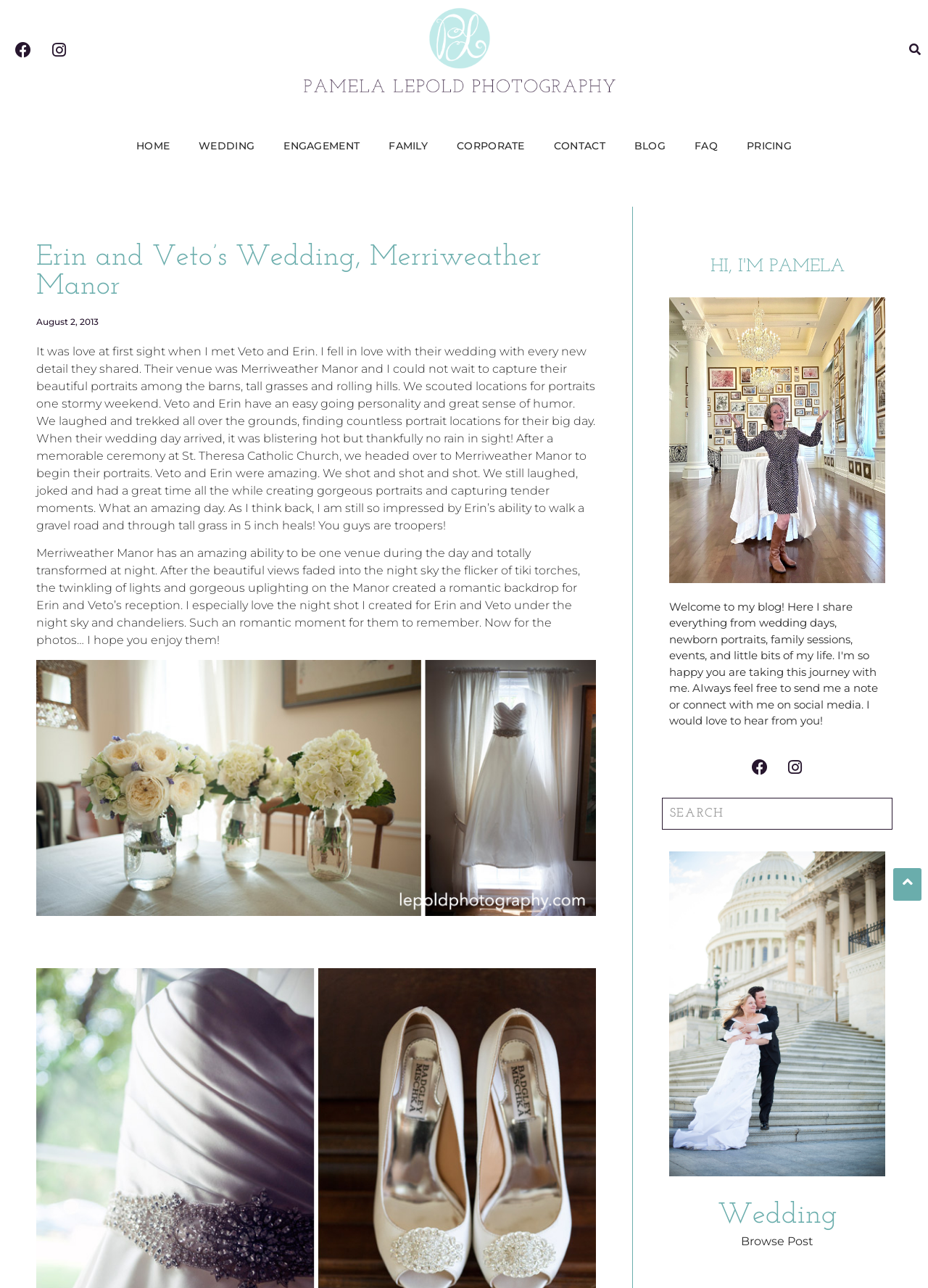Can you find the bounding box coordinates of the area I should click to execute the following instruction: "Go to the 'WEDDING' page"?

[0.199, 0.1, 0.29, 0.127]